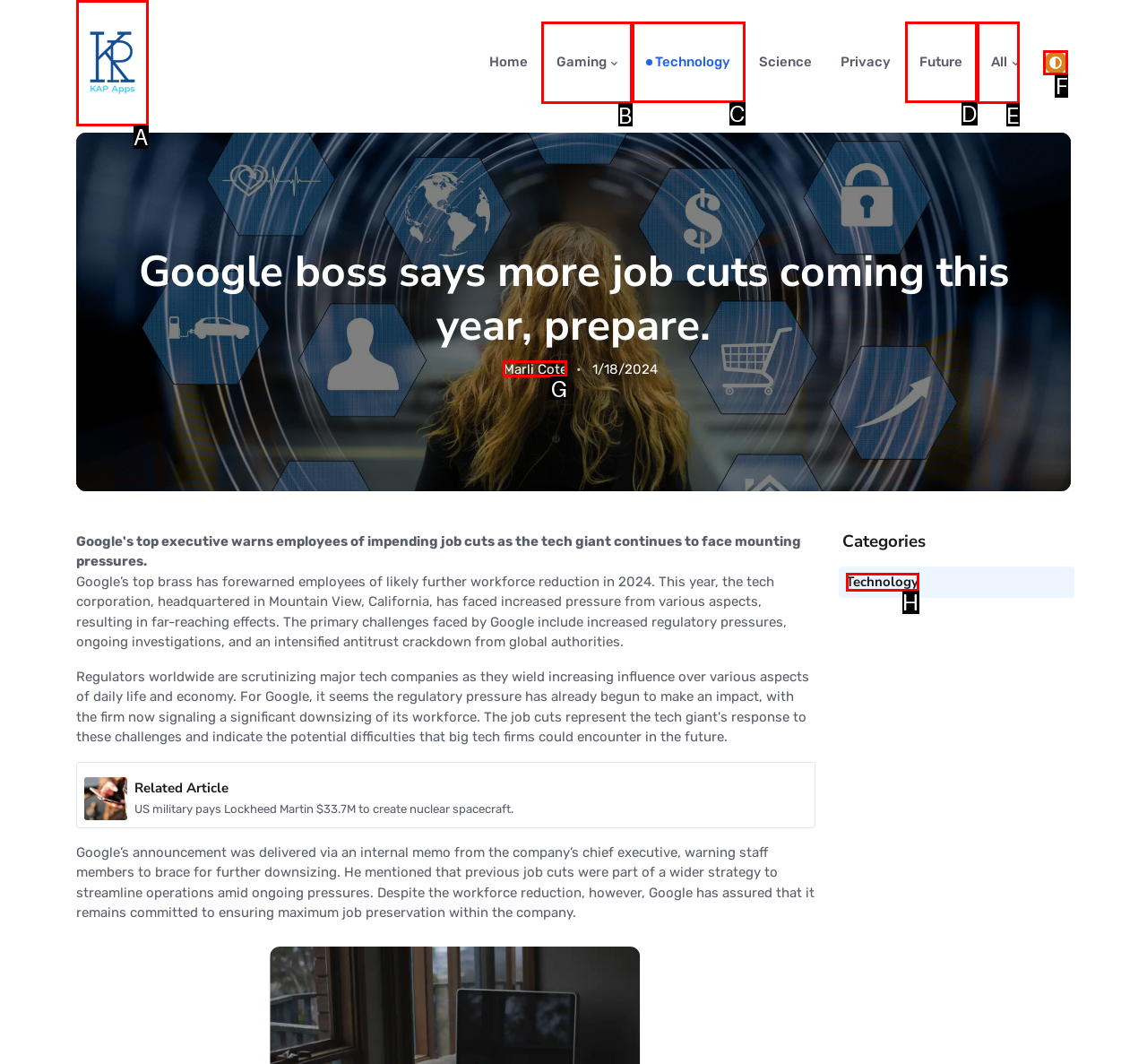Indicate which HTML element you need to click to complete the task: Click on the button with a search icon. Provide the letter of the selected option directly.

F